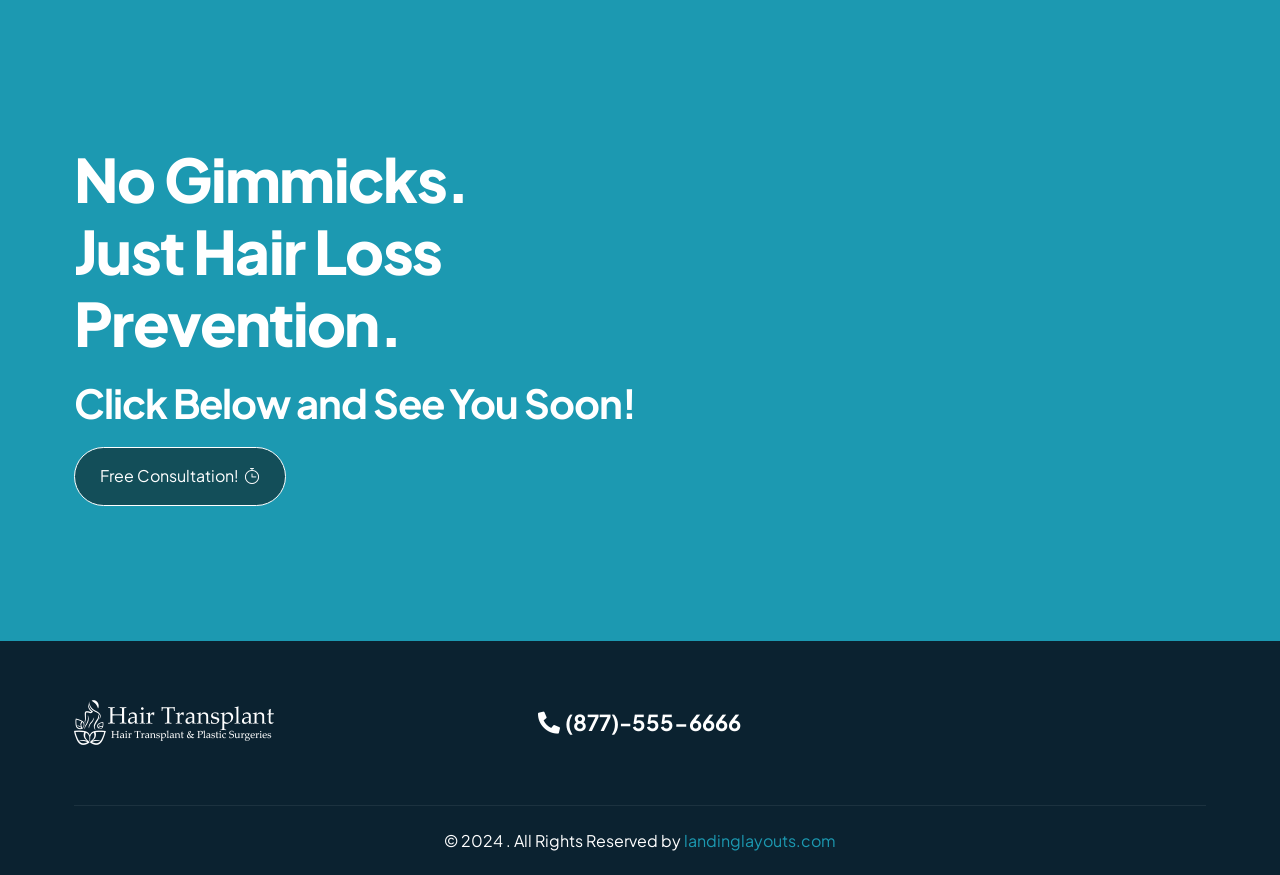What is the phone number displayed on the webpage?
Based on the image, respond with a single word or phrase.

(877)-555-6666